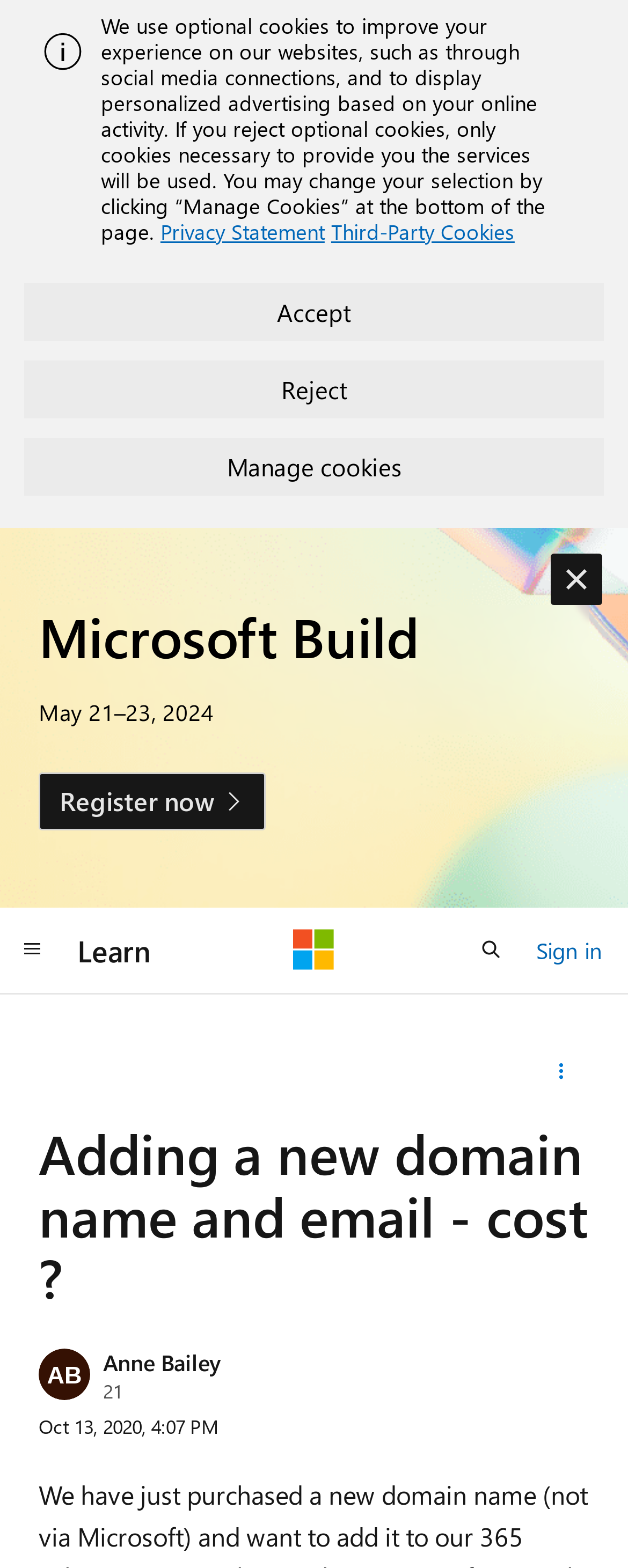Return the bounding box coordinates of the UI element that corresponds to this description: "Search". The coordinates must be given as four float numbers in the range of 0 and 1, [left, top, right, bottom].

None